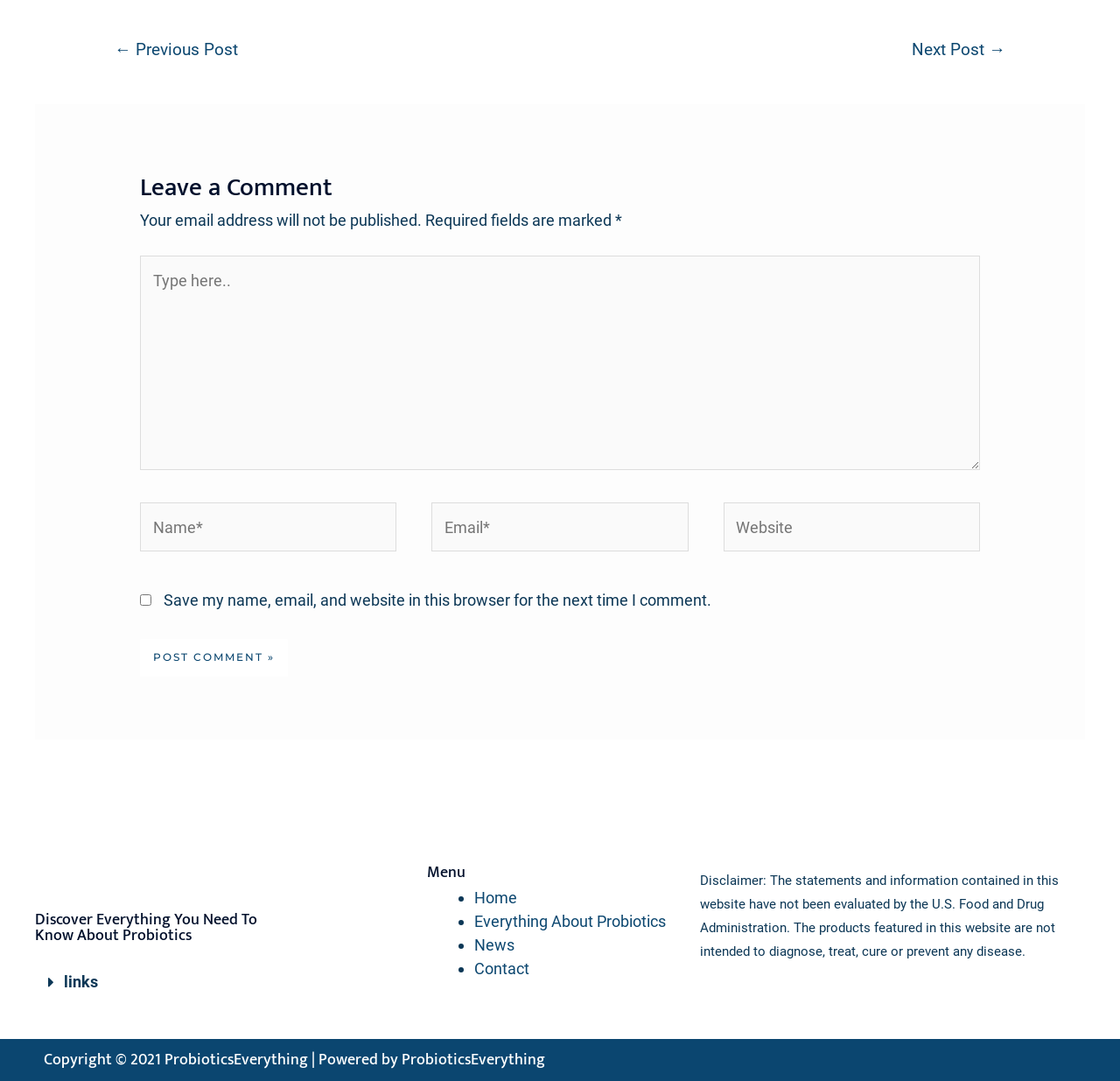What is the purpose of the checkbox?
Kindly offer a detailed explanation using the data available in the image.

The checkbox is located below the comment form and is labeled 'Save my name, email, and website in this browser for the next time I comment.' This suggests that its purpose is to save the commenter's information for future comments.